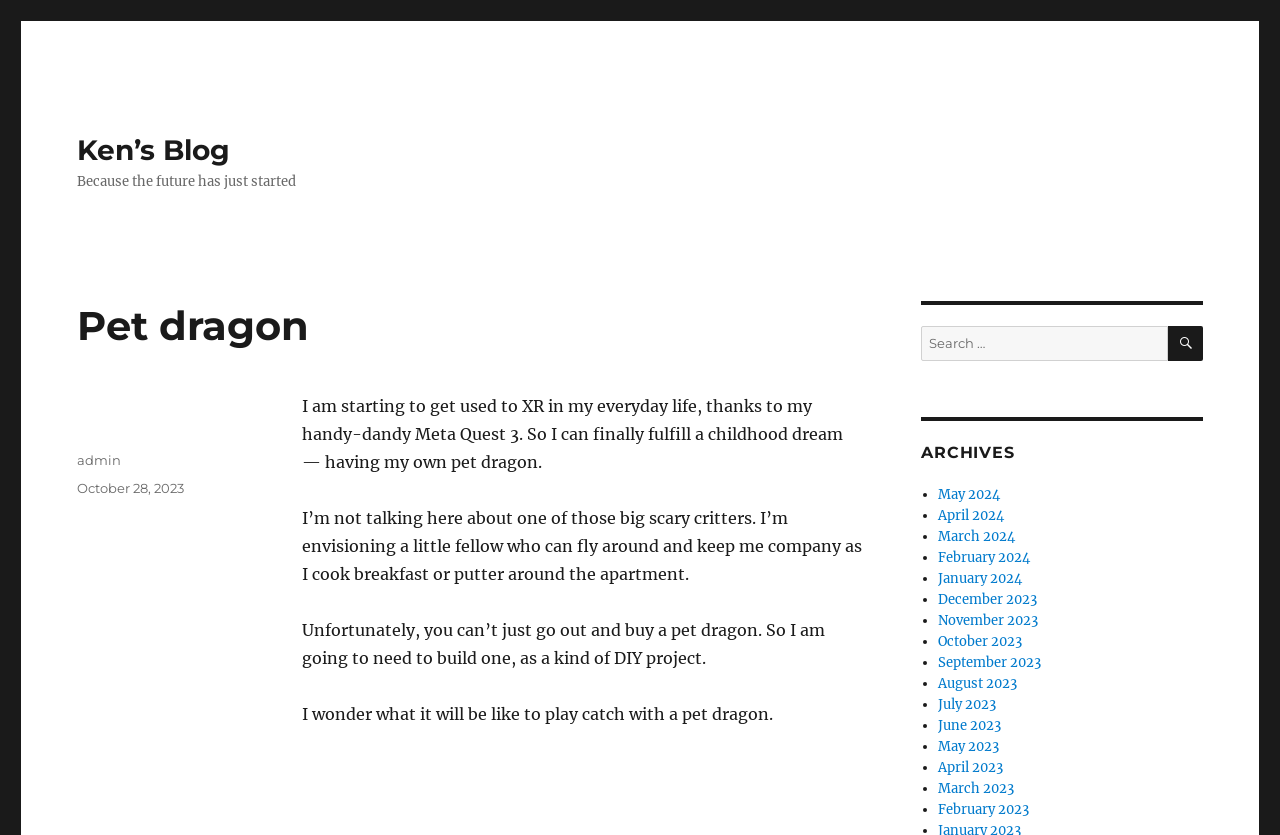Show the bounding box coordinates of the region that should be clicked to follow the instruction: "Click on the 'admin' link."

[0.06, 0.541, 0.095, 0.56]